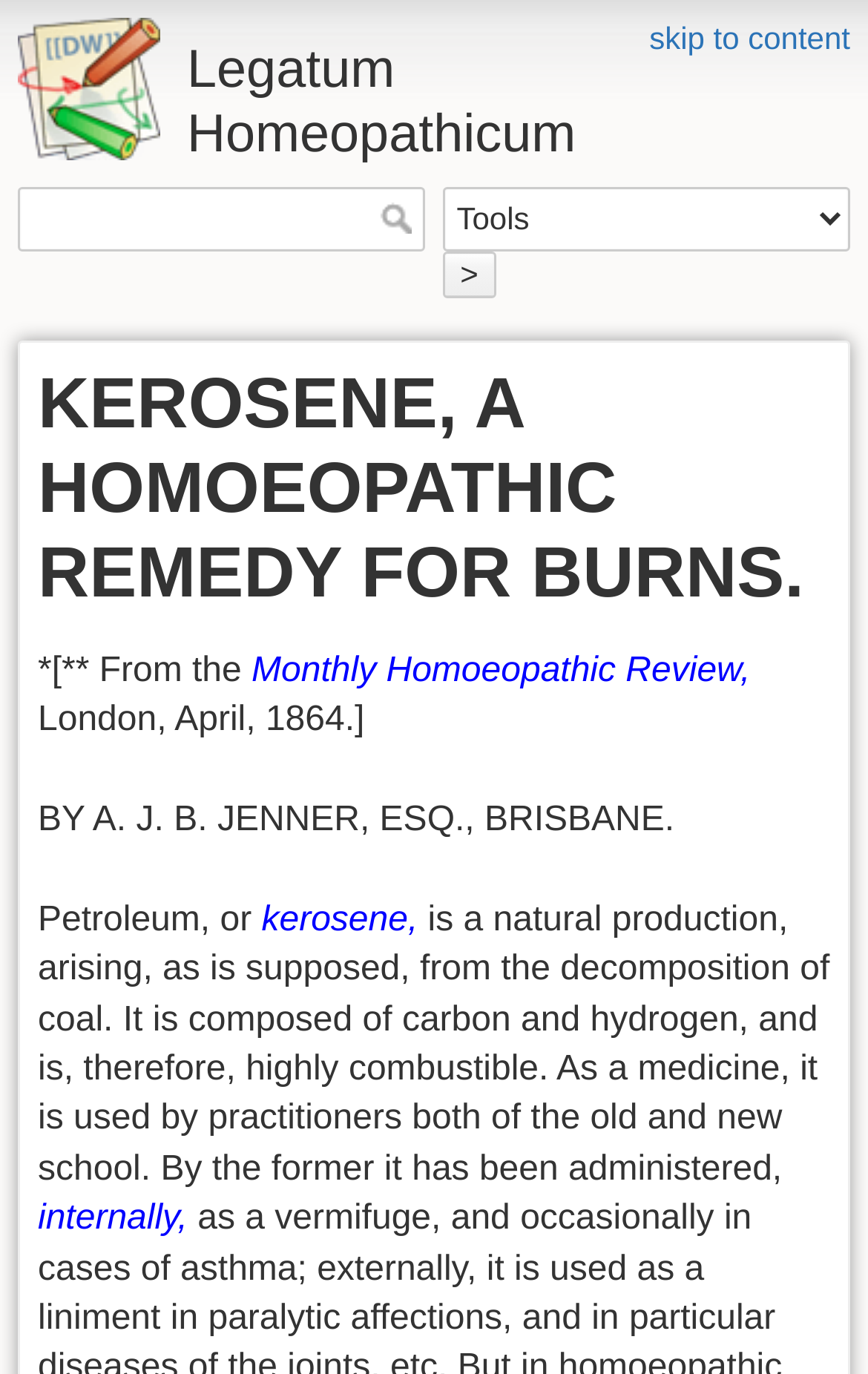Using the provided element description: "parent_node: Tools value=">"", determine the bounding box coordinates of the corresponding UI element in the screenshot.

[0.51, 0.183, 0.572, 0.217]